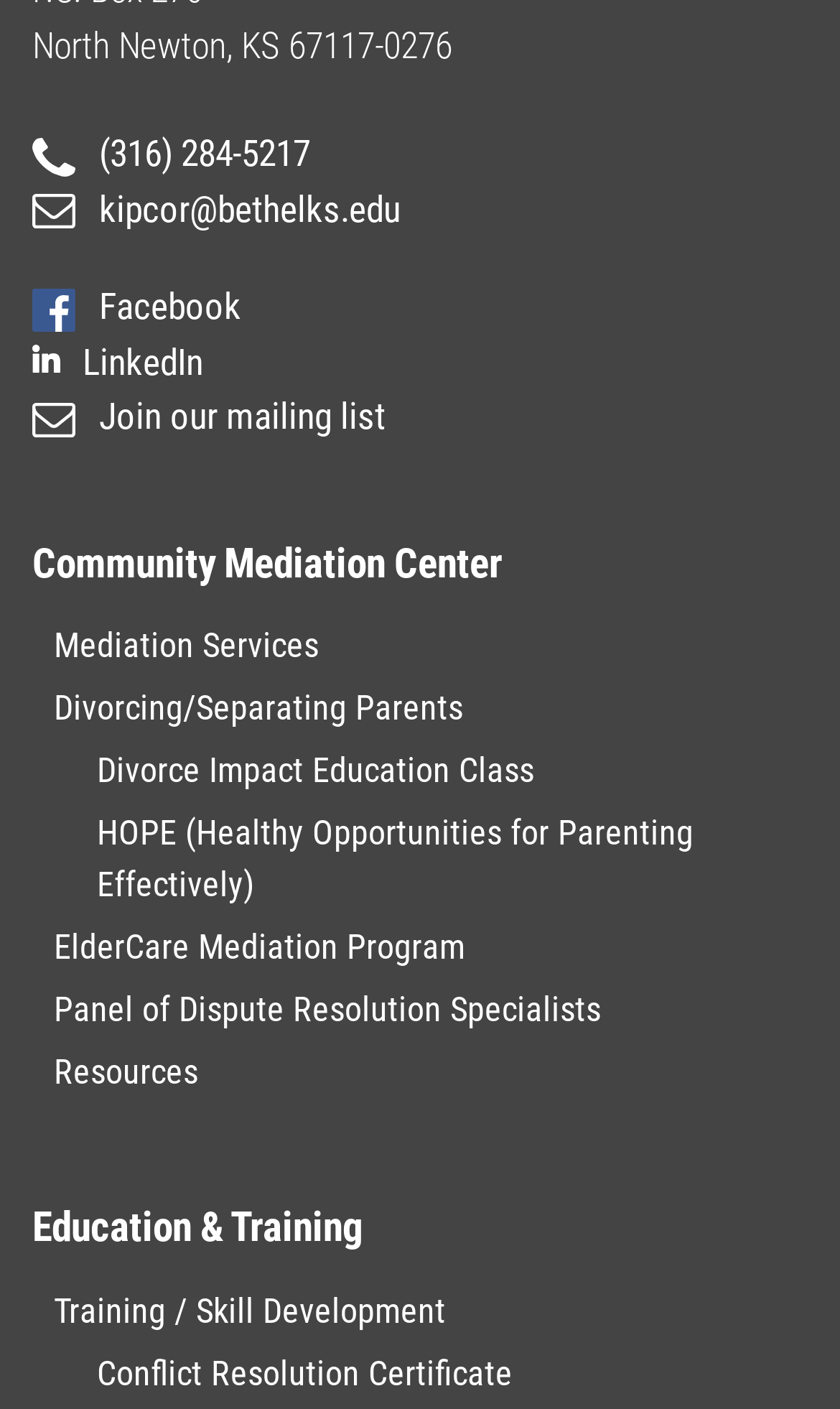What is the name of the program for divorcing or separating parents?
Refer to the image and give a detailed answer to the query.

I found the name of the program by looking at the link element with the text 'Divorcing/Separating Parents', which is listed under the 'Mediation Services' section.